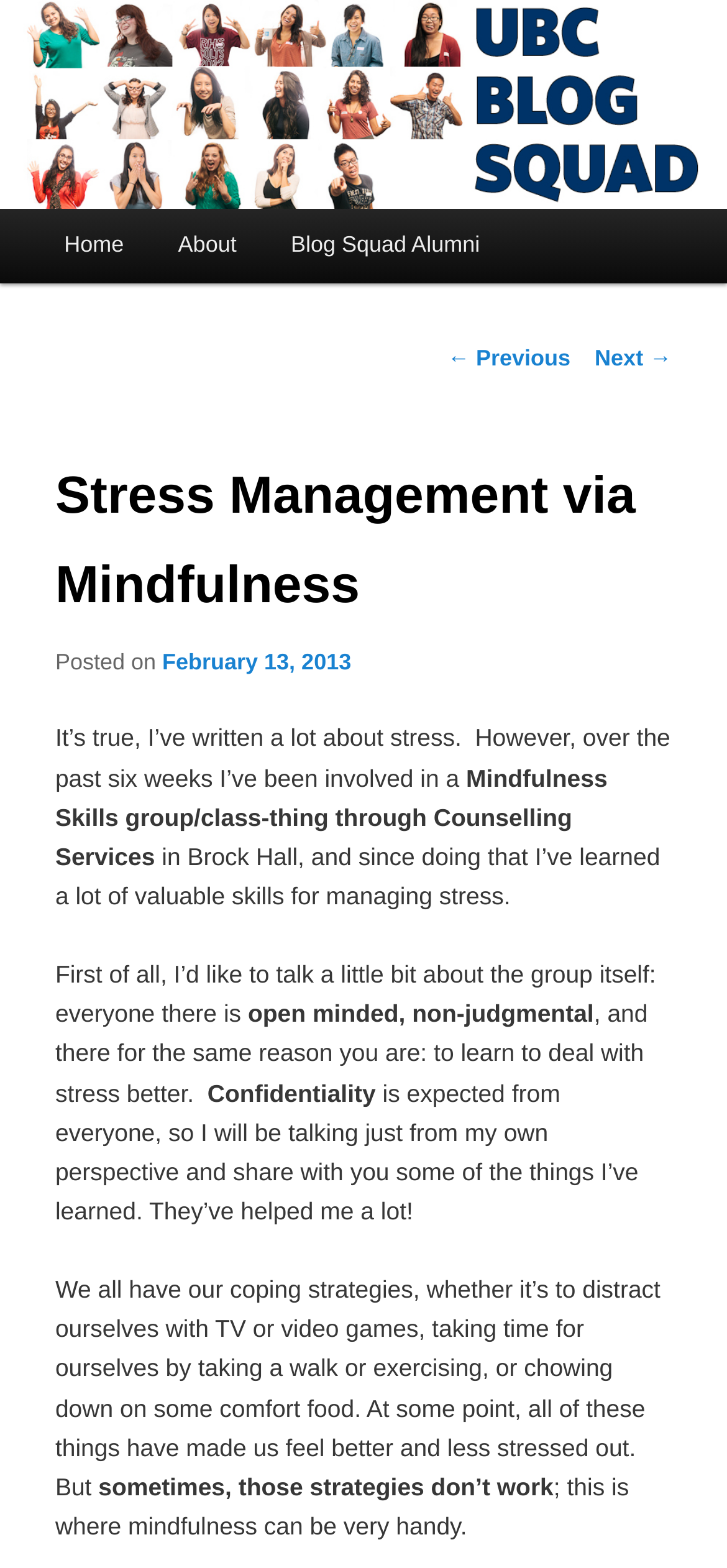Determine the bounding box coordinates of the clickable region to execute the instruction: "Click on the 'Next →' link". The coordinates should be four float numbers between 0 and 1, denoted as [left, top, right, bottom].

[0.818, 0.22, 0.924, 0.237]